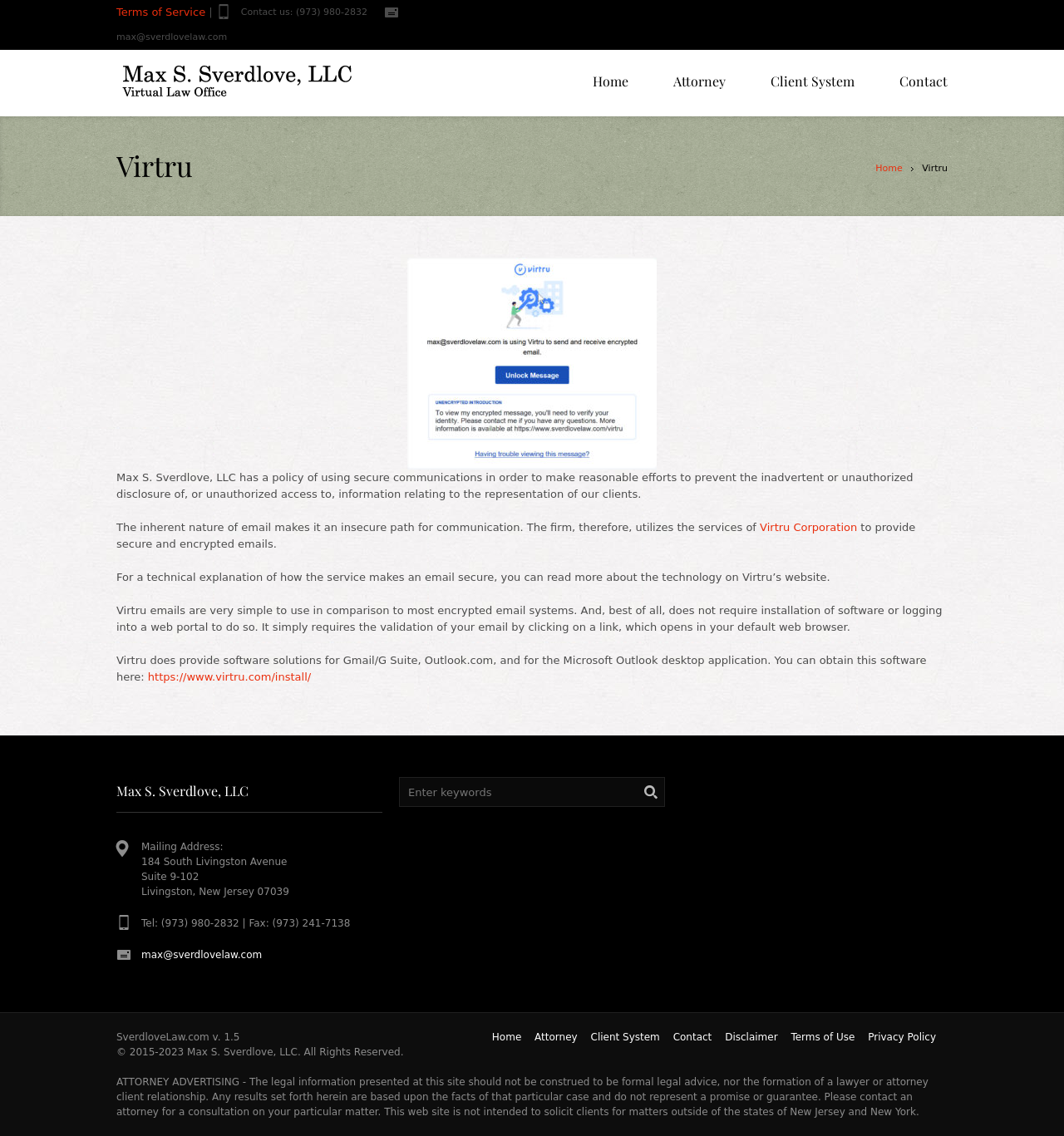Answer with a single word or phrase: 
What is the name of the email system used by the law firm?

Virtru